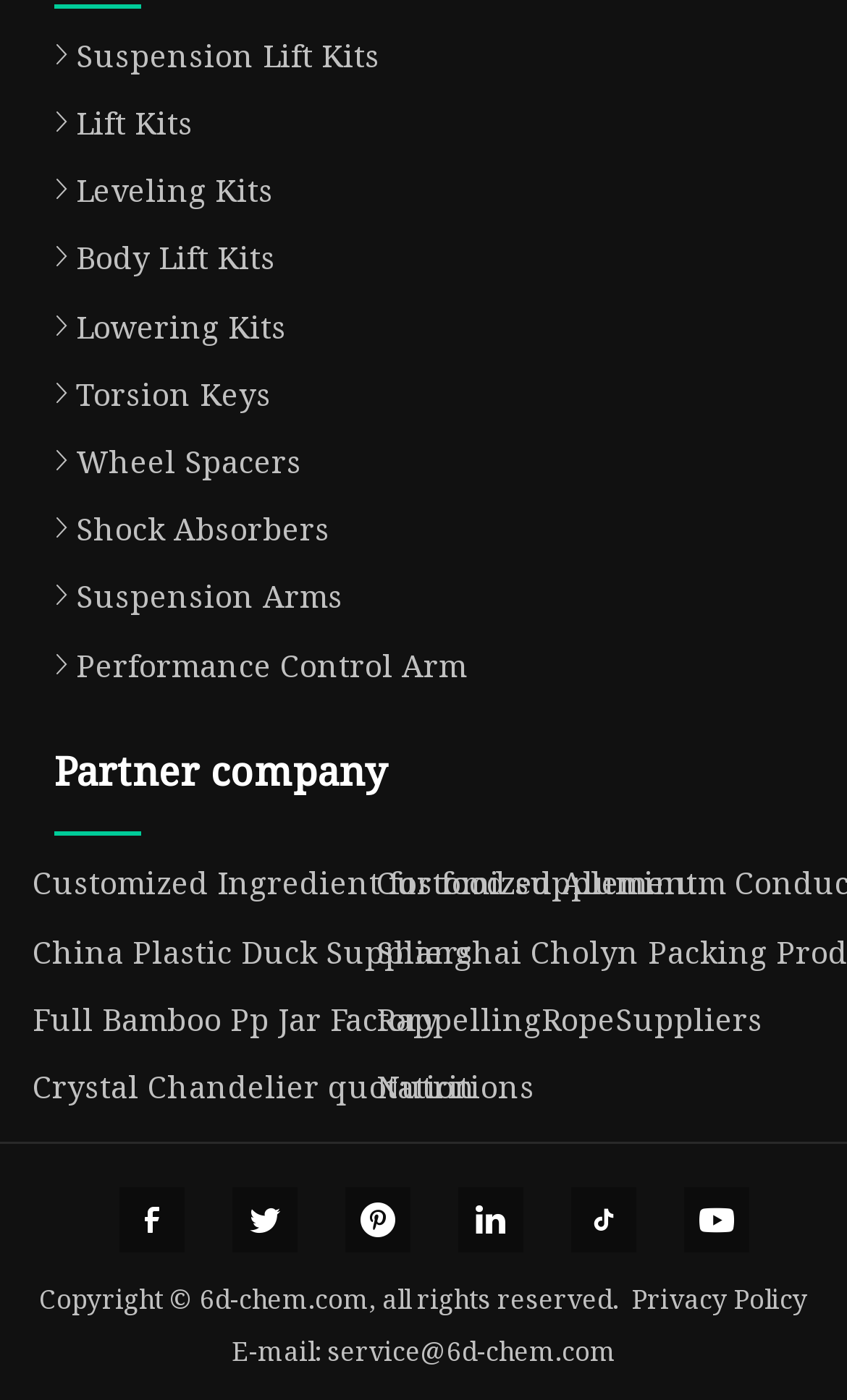Identify the bounding box coordinates for the element you need to click to achieve the following task: "Click on Suspension Lift Kits". The coordinates must be four float values ranging from 0 to 1, formatted as [left, top, right, bottom].

[0.038, 0.025, 0.449, 0.054]